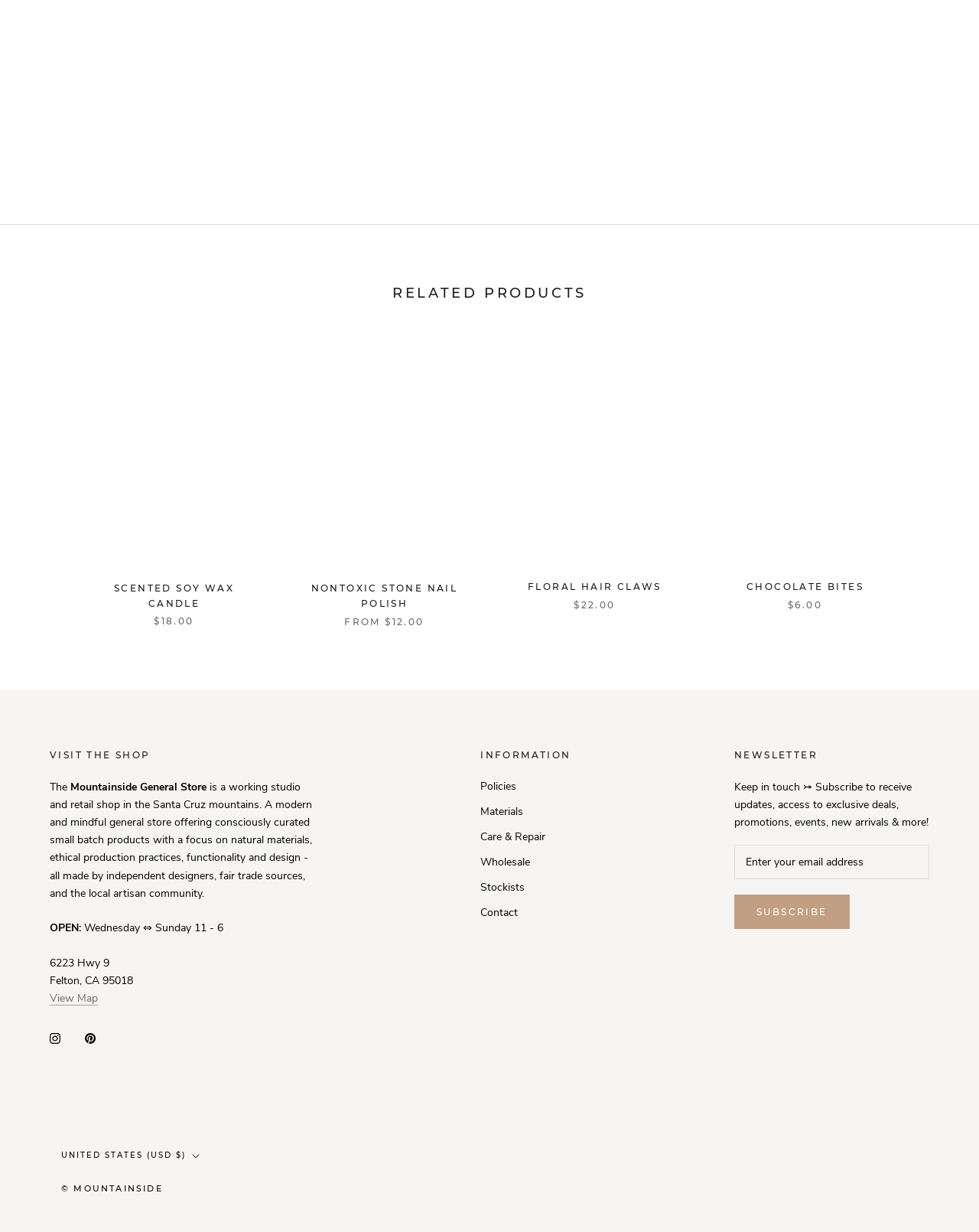Please identify the bounding box coordinates of the region to click in order to complete the task: "Click the 'Home' link". The coordinates must be four float numbers between 0 and 1, specified as [left, top, right, bottom].

None